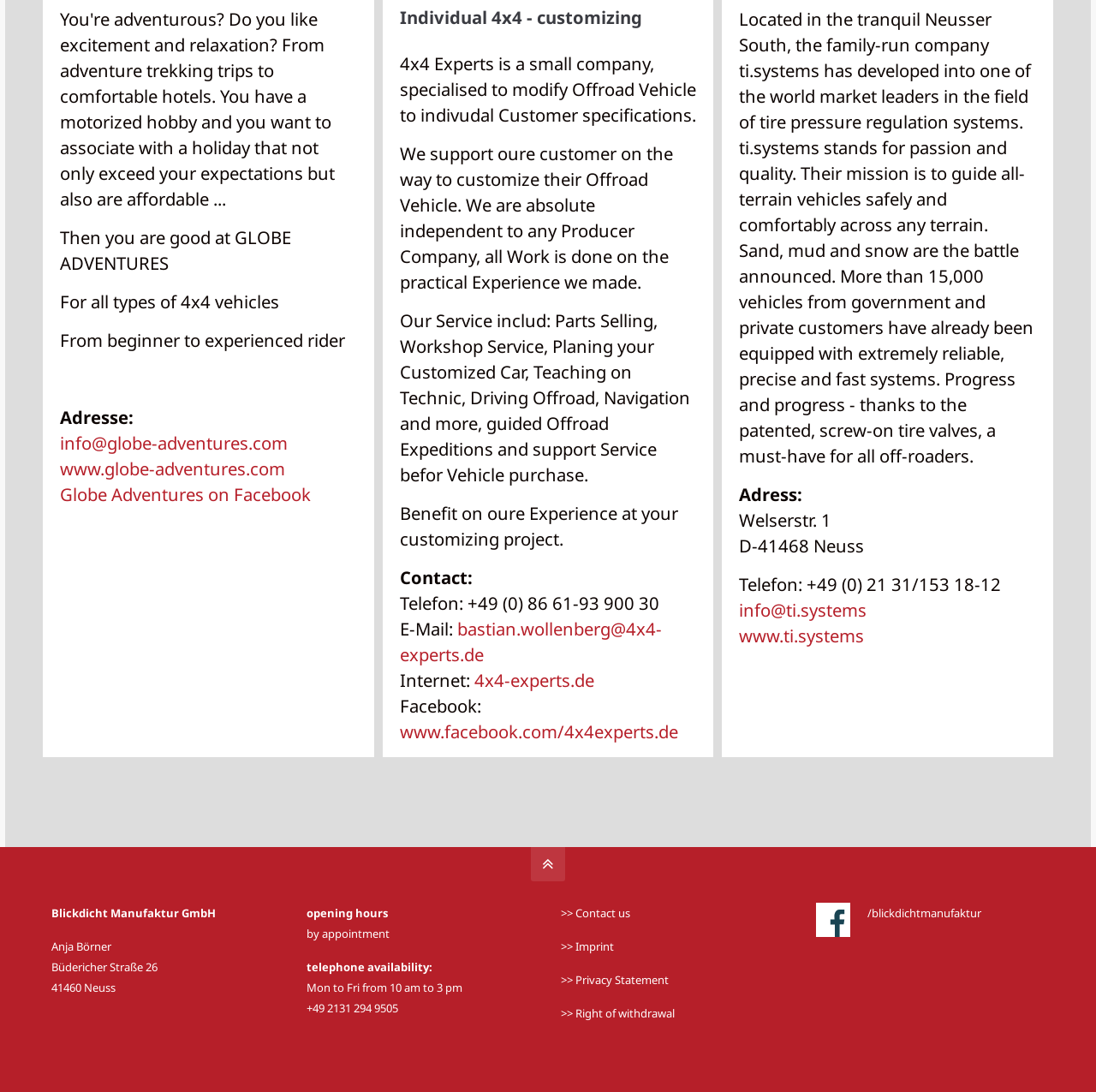Please provide the bounding box coordinates for the element that needs to be clicked to perform the following instruction: "Go to the website of ti.systems". The coordinates should be given as four float numbers between 0 and 1, i.e., [left, top, right, bottom].

[0.674, 0.571, 0.789, 0.593]